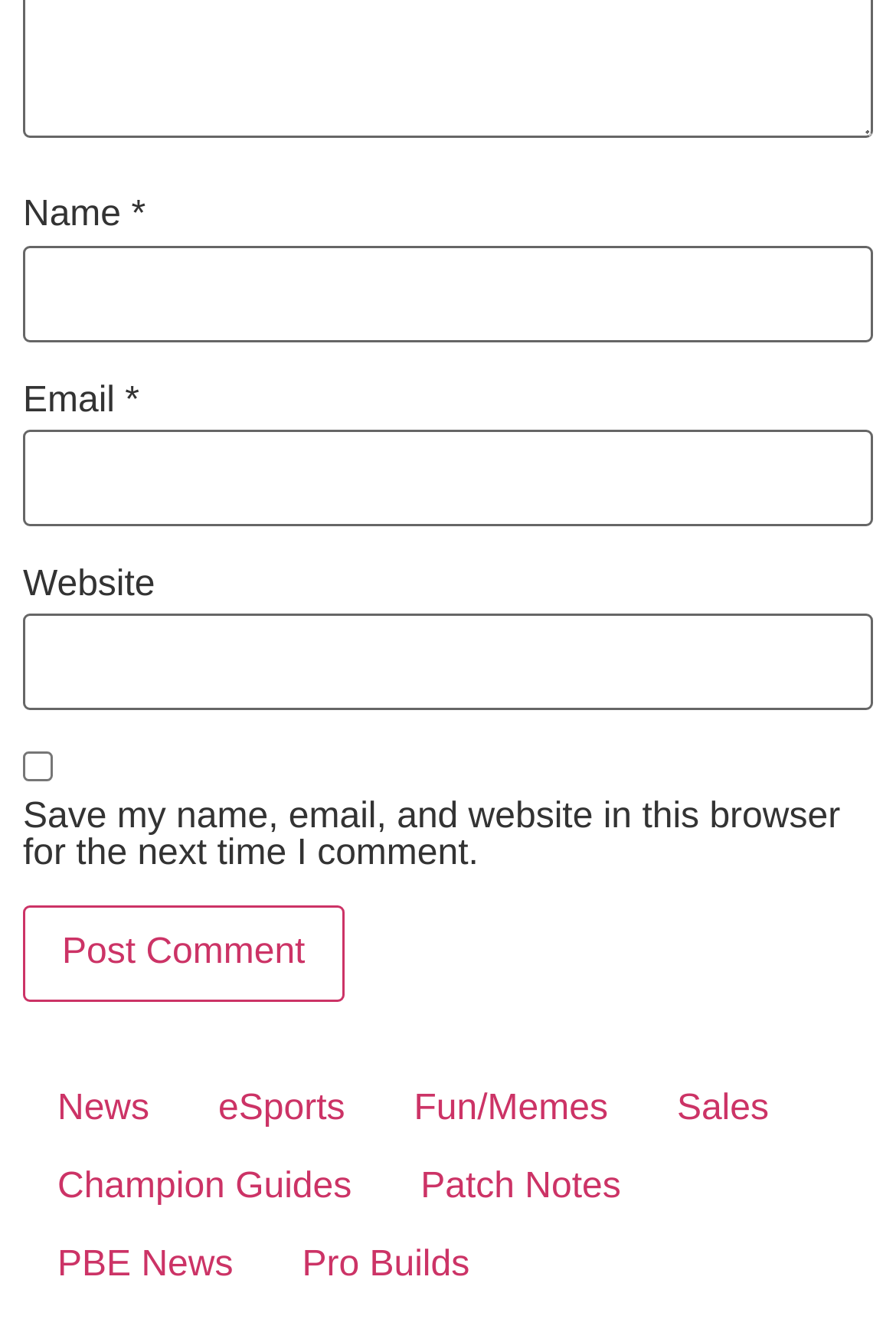Given the element description "eSports" in the screenshot, predict the bounding box coordinates of that UI element.

[0.205, 0.799, 0.423, 0.857]